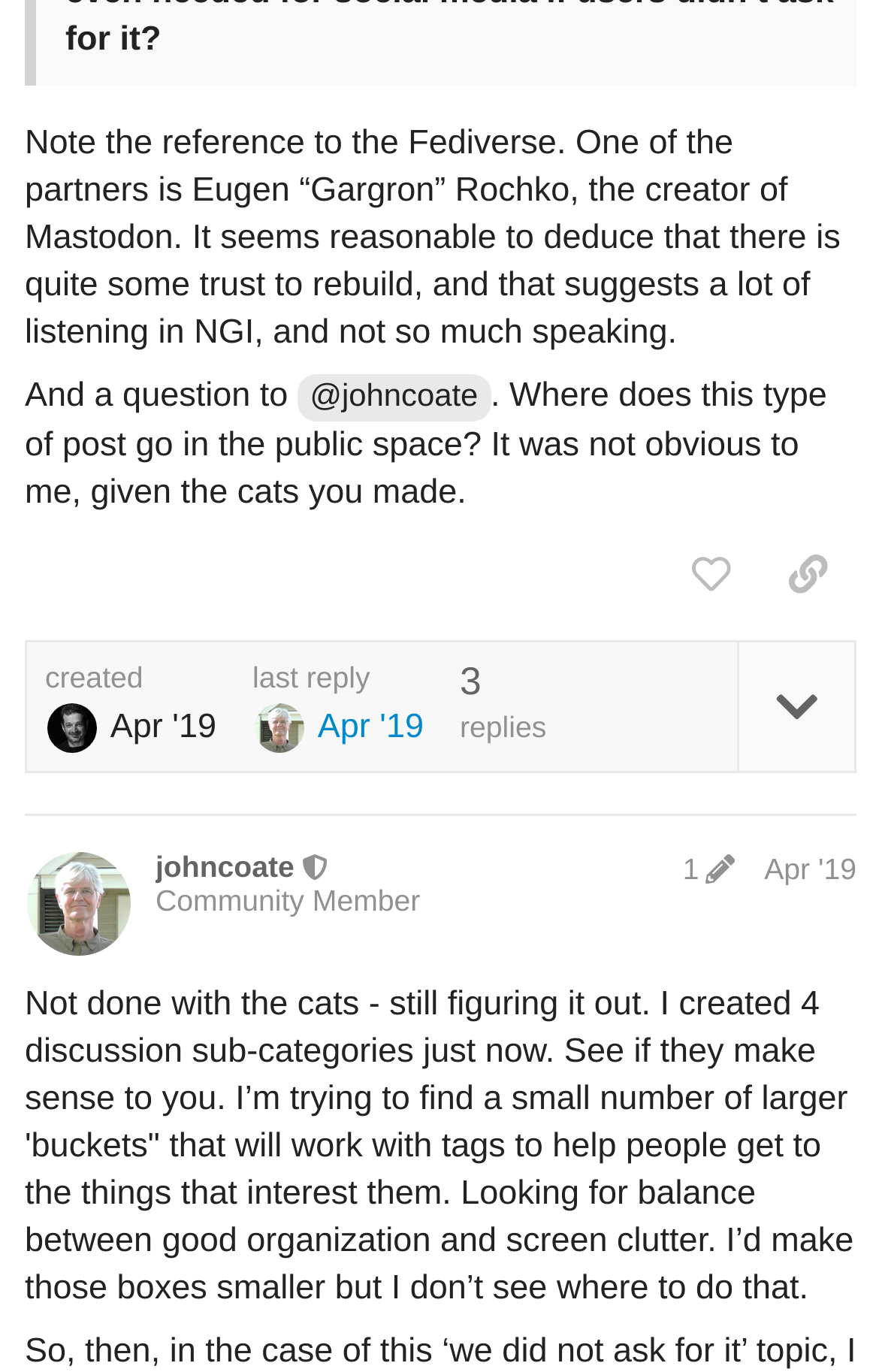Who is the creator of Mastodon?
Please give a detailed and thorough answer to the question, covering all relevant points.

The text mentions 'One of the partners is Eugen “Gargron” Rochko, the creator of Mastodon.' which directly answers the question.